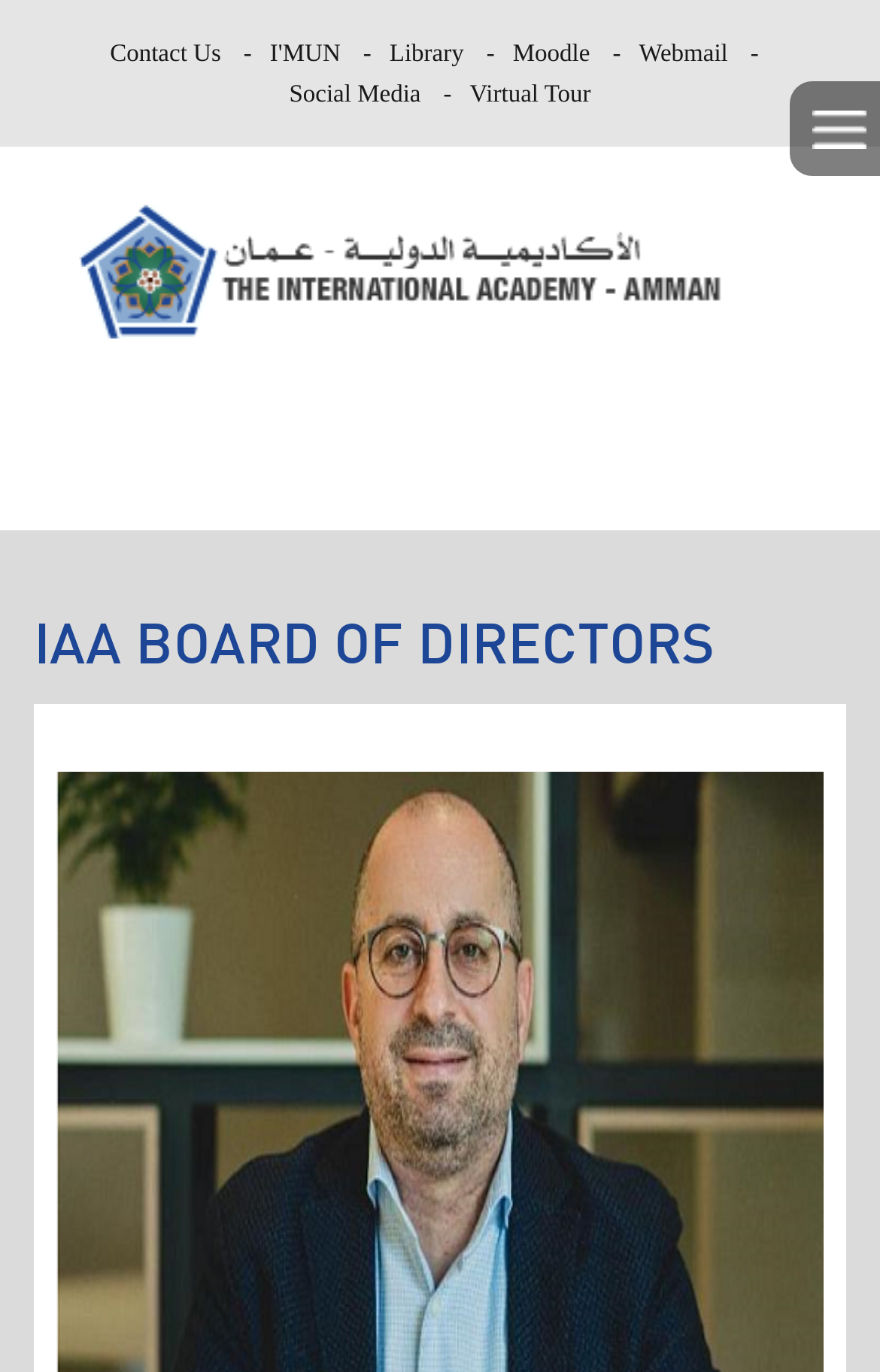What is the position of the 'Virtual Tour' link? Observe the screenshot and provide a one-word or short phrase answer.

Top right